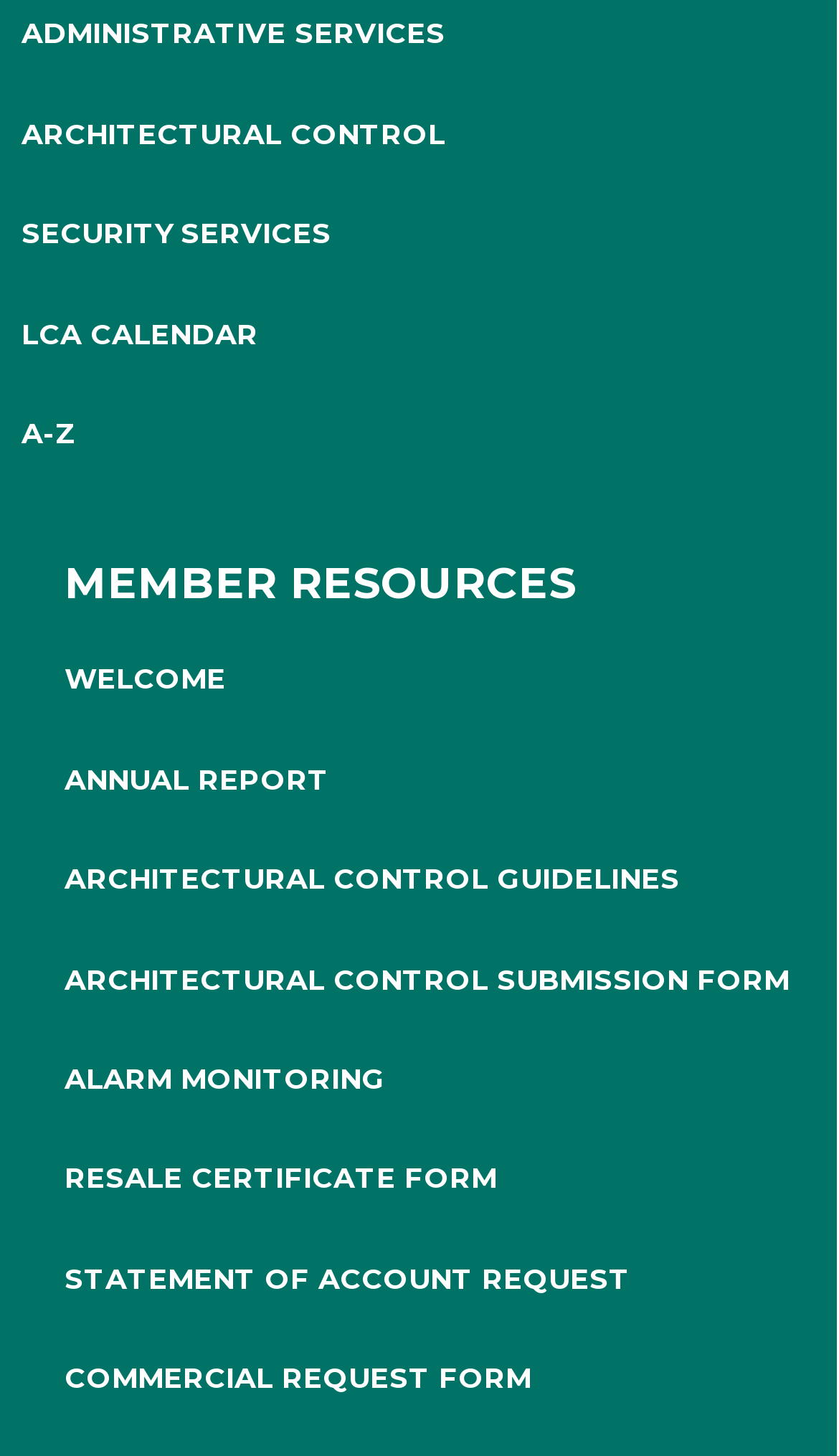Based on the element description "Architectural Control Submission Form", predict the bounding box coordinates of the UI element.

[0.077, 0.66, 0.941, 0.684]